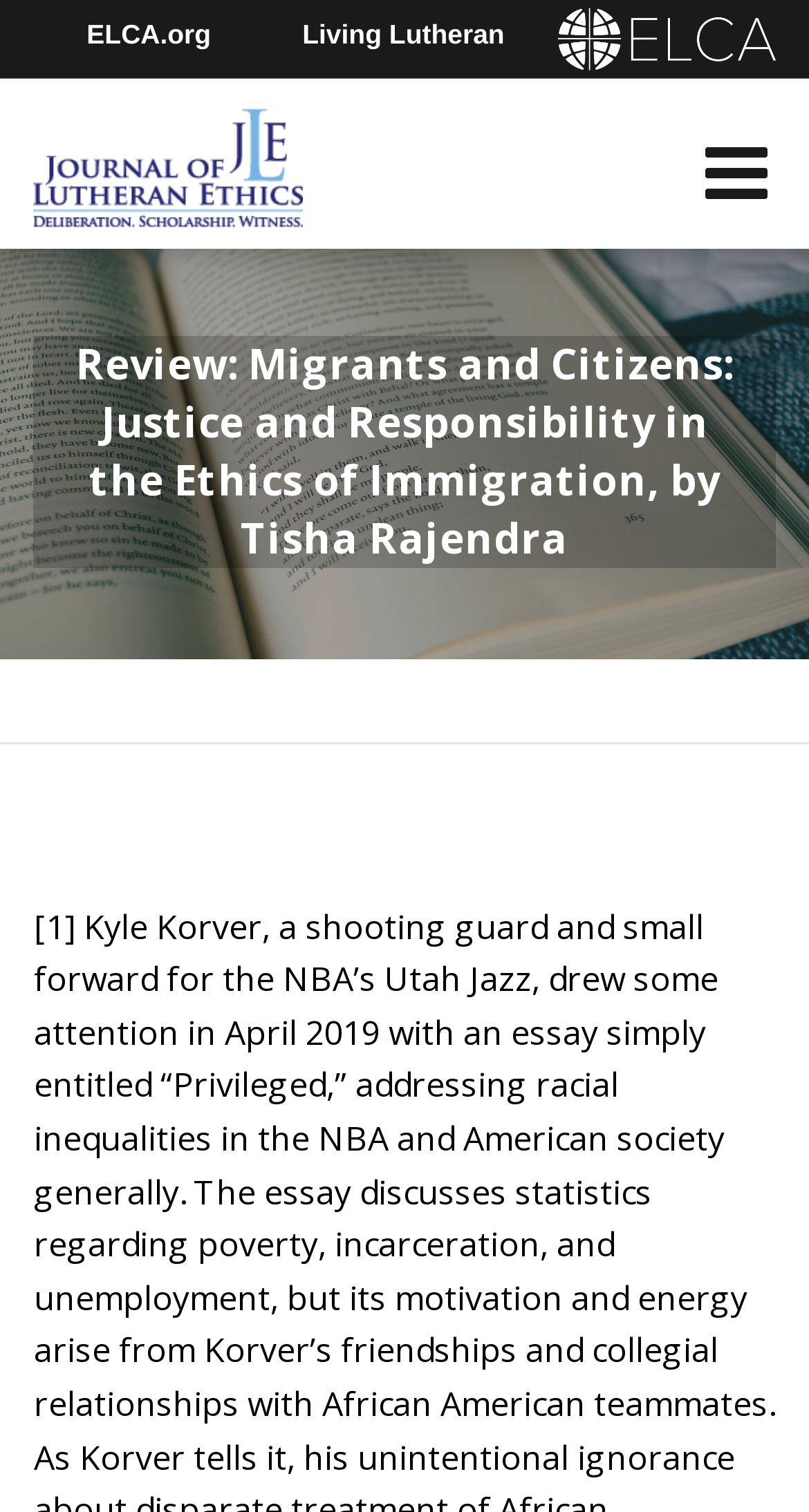Identify the bounding box coordinates of the HTML element based on this description: "alt="Journal of Lutheran Ethics Logo"".

[0.042, 0.093, 0.375, 0.123]